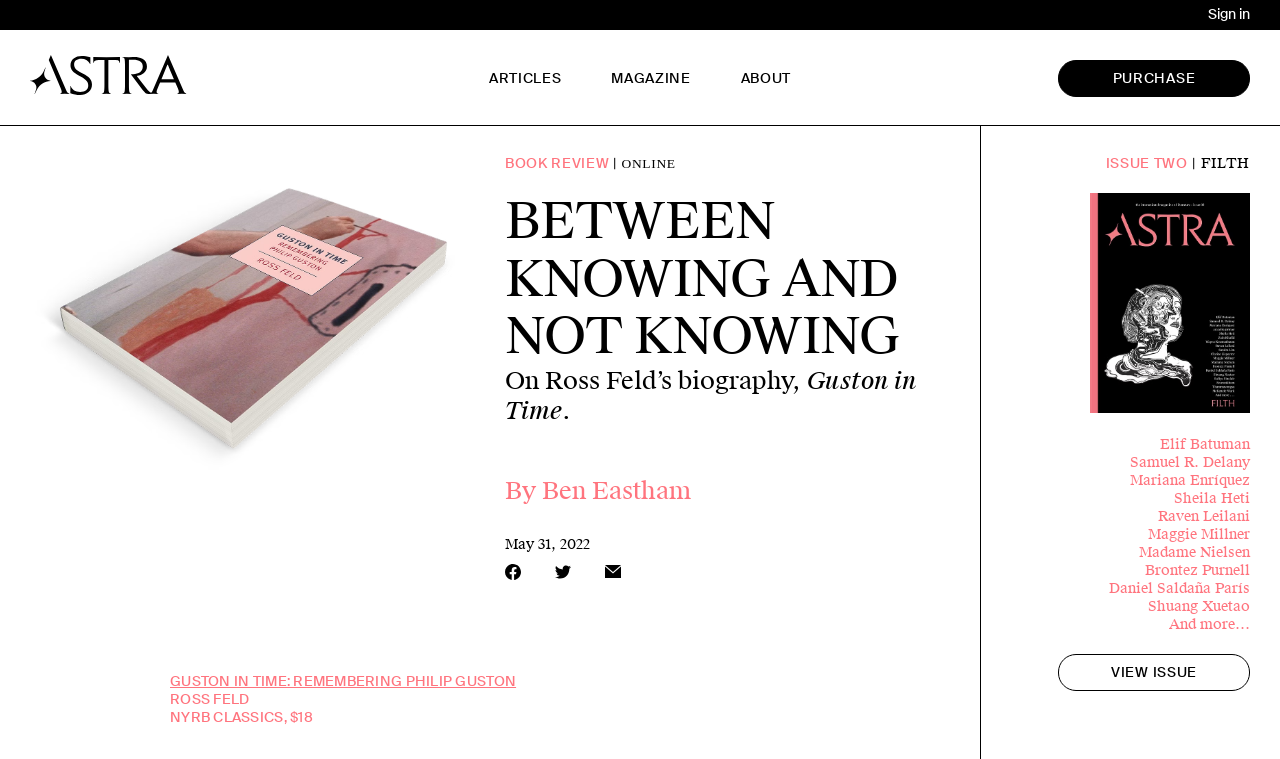Using floating point numbers between 0 and 1, provide the bounding box coordinates in the format (top-left x, top-left y, bottom-right x, bottom-right y). Locate the UI element described here: parent_node: Sign in aria-label="Astra Magazine"

[0.023, 0.072, 0.146, 0.125]